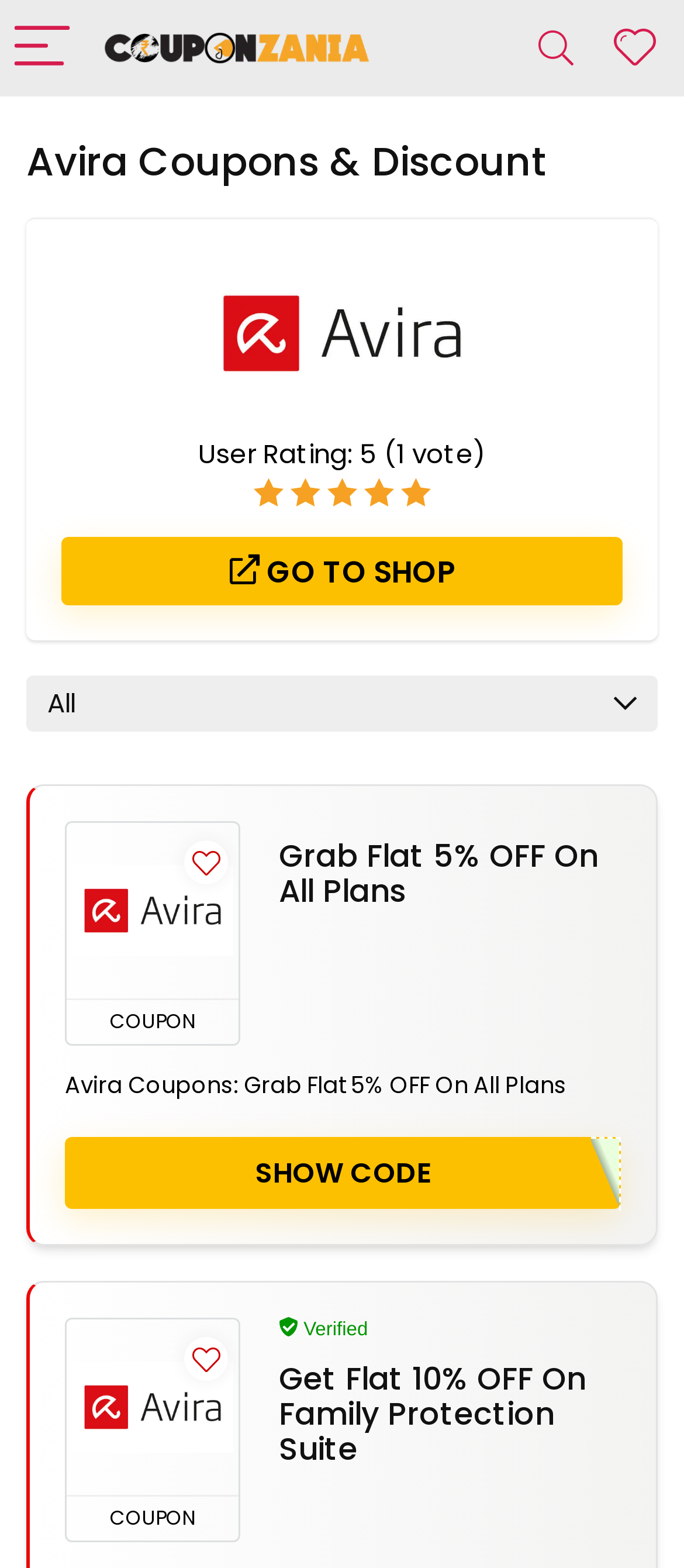Generate a detailed explanation of the webpage's features and information.

The webpage is about Avira Coupons and Discounts, offering deals on antivirus and VPN services for mobile, computer, and Mac devices. At the top left corner, there is a menu button with an image icon. Next to it, there is a CouponZania logo image. On the top right corner, there is a search button. 

Below the menu and search buttons, there is a heading that reads "Avira Coupons & Discount" in a prominent font. An Avira logo image is placed below the heading, followed by a user rating section that displays a rating of 5 out of 5, with the number of votes in parentheses.

A prominent call-to-action button "GO TO SHOP" is placed below the user rating section, with an arrow icon. Below this button, there are two sections of coupon offers. The first section is for a flat 5% discount on all plans, with a coupon code and a "SHOW CODE" button. The second section is for a flat 10% discount on the Family Protection Suite, also with a coupon code and a "SHOW CODE" button. Each section has a heading, a brief description, and an image icon. The coupon codes are labeled as "COUPON" and have a "Verified" tag next to them.